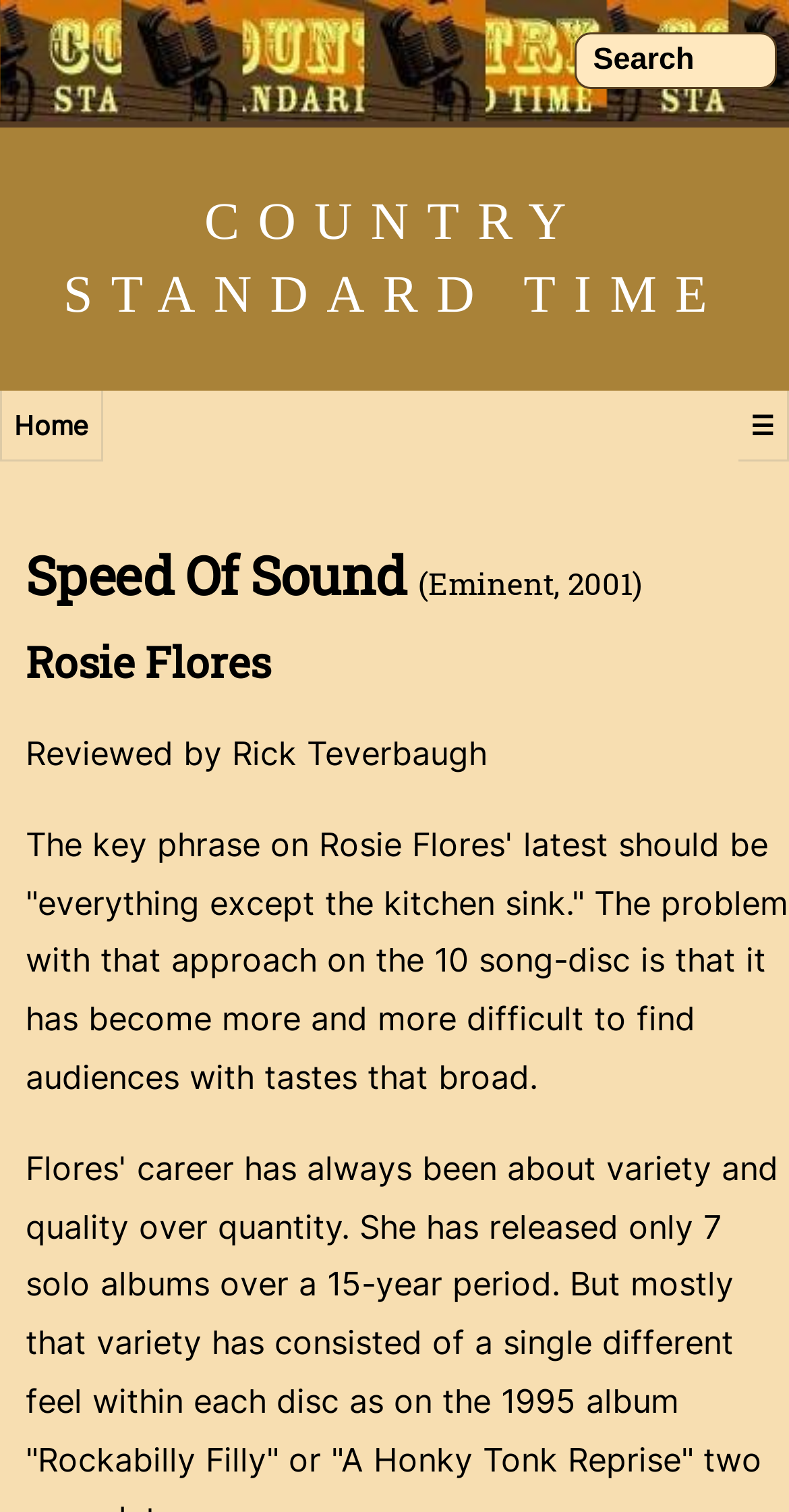Summarize the webpage comprehensively, mentioning all visible components.

The webpage is about Rosie Flores' album "Speed Of Sound". At the top, there is a search box with a "Search" label, positioned near the right edge of the page. Below the search box, there are three links: "COUNTRY STANDARD TIME" on the left, "Home" on the far left, and "☰" on the far right. 

Below these links, there is a heading that reads "Speed Of Sound (Eminent, 2001)" followed by another heading that reads "Rosie Flores". 

Under these headings, there is a review of the album written by Rick Teverbaugh. The review starts with the phrase "The key phrase on Rosie Flores' latest should be 'everything except the kitchen sink.'" and continues to discuss the album's diverse style and its potential impact on audiences.